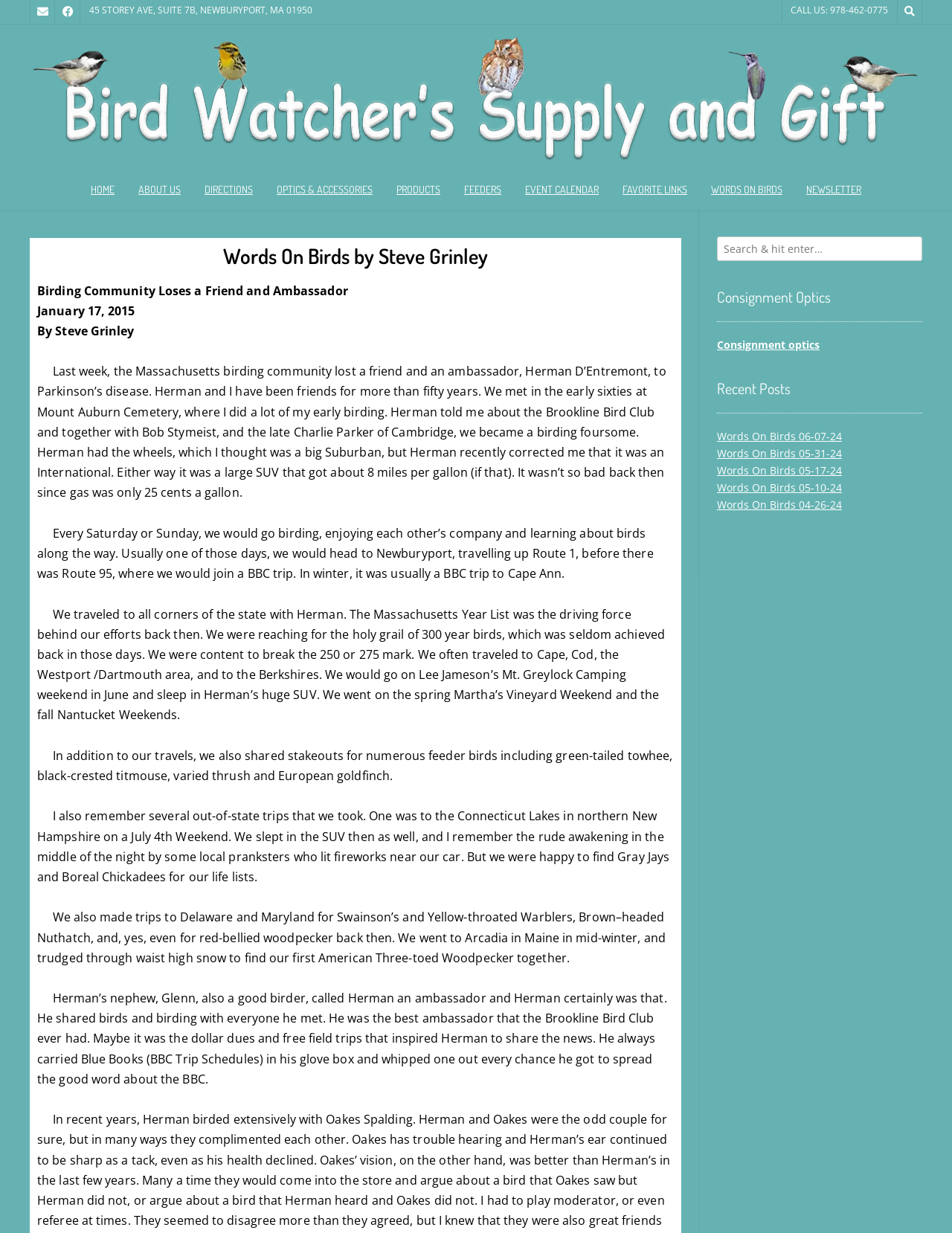Find the bounding box coordinates for the UI element whose description is: "Directions". The coordinates should be four float numbers between 0 and 1, in the format [left, top, right, bottom].

[0.202, 0.14, 0.278, 0.17]